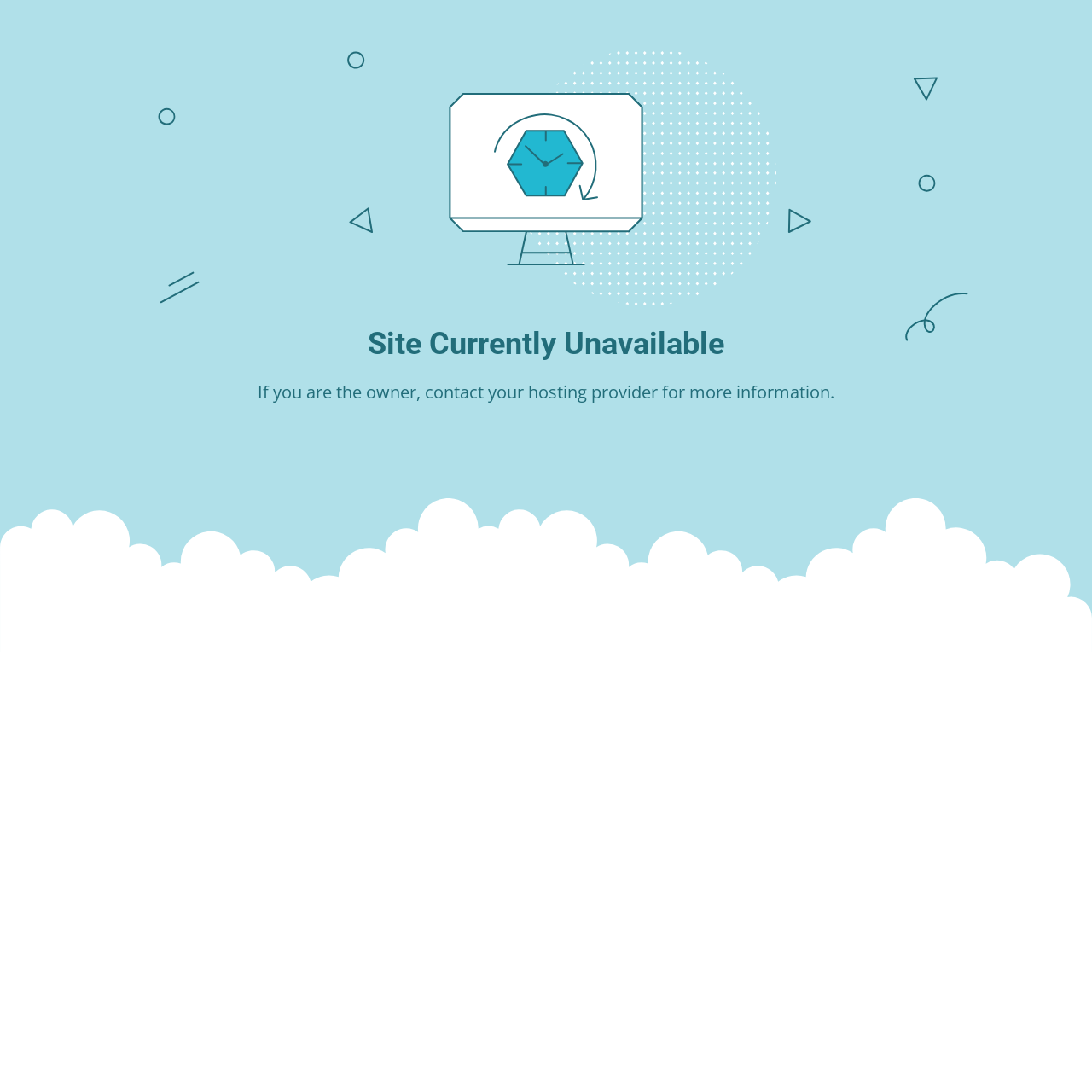Identify the headline of the webpage and generate its text content.

Site Currently Unavailable